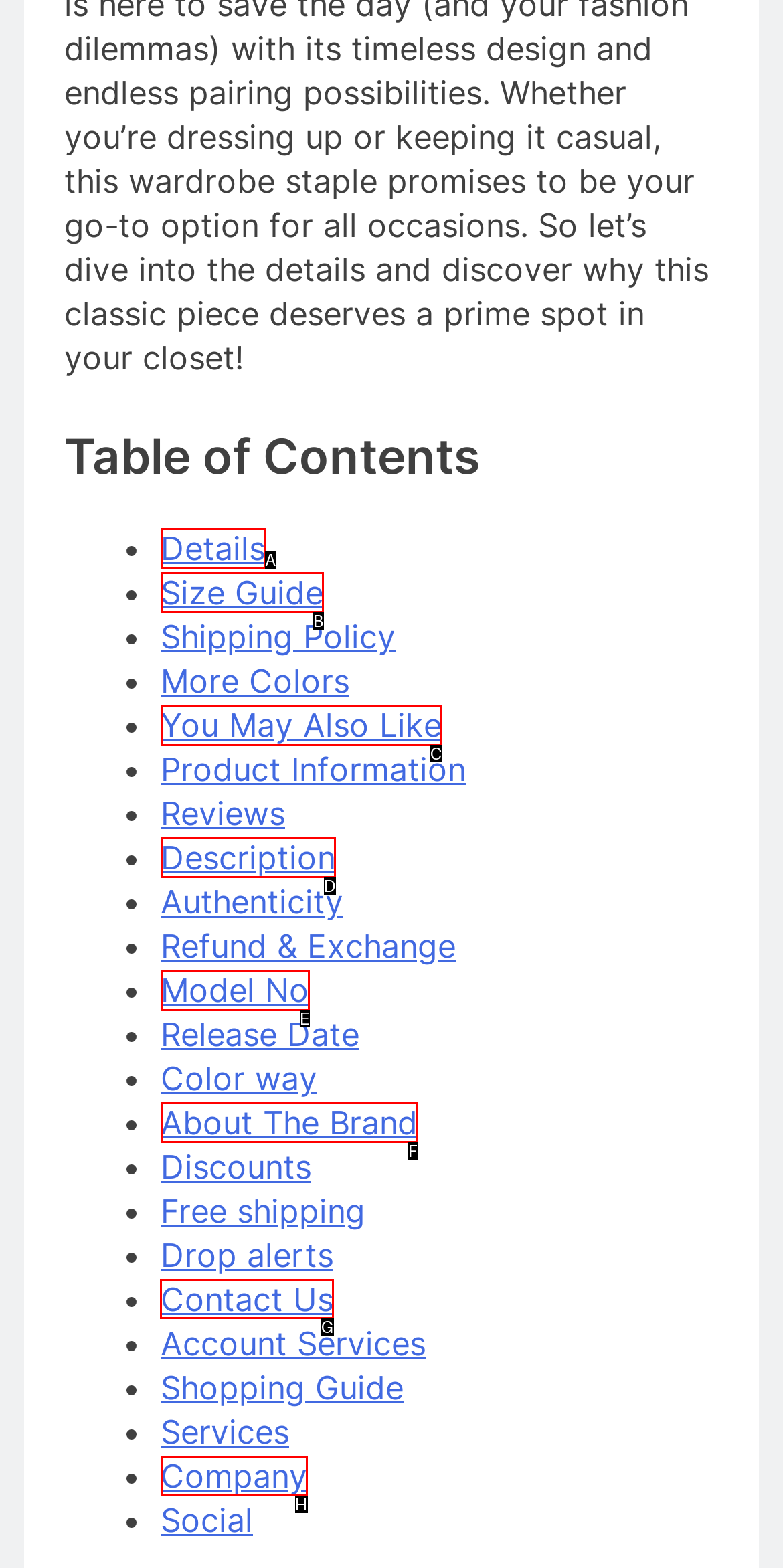Determine the HTML element to click for the instruction: Contact us.
Answer with the letter corresponding to the correct choice from the provided options.

G